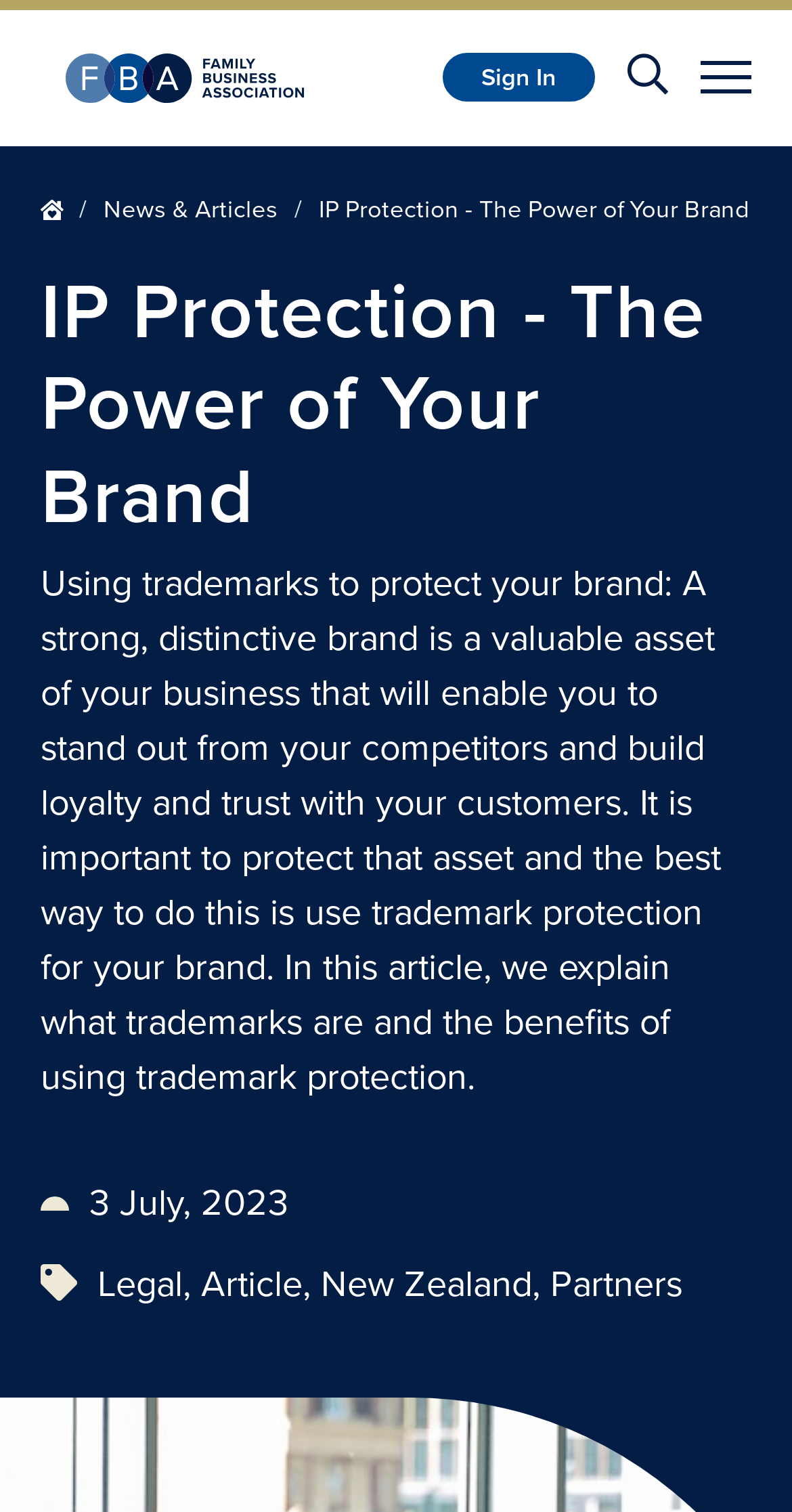Determine the bounding box of the UI component based on this description: "Sign In". The bounding box coordinates should be four float values between 0 and 1, i.e., [left, top, right, bottom].

[0.559, 0.035, 0.751, 0.068]